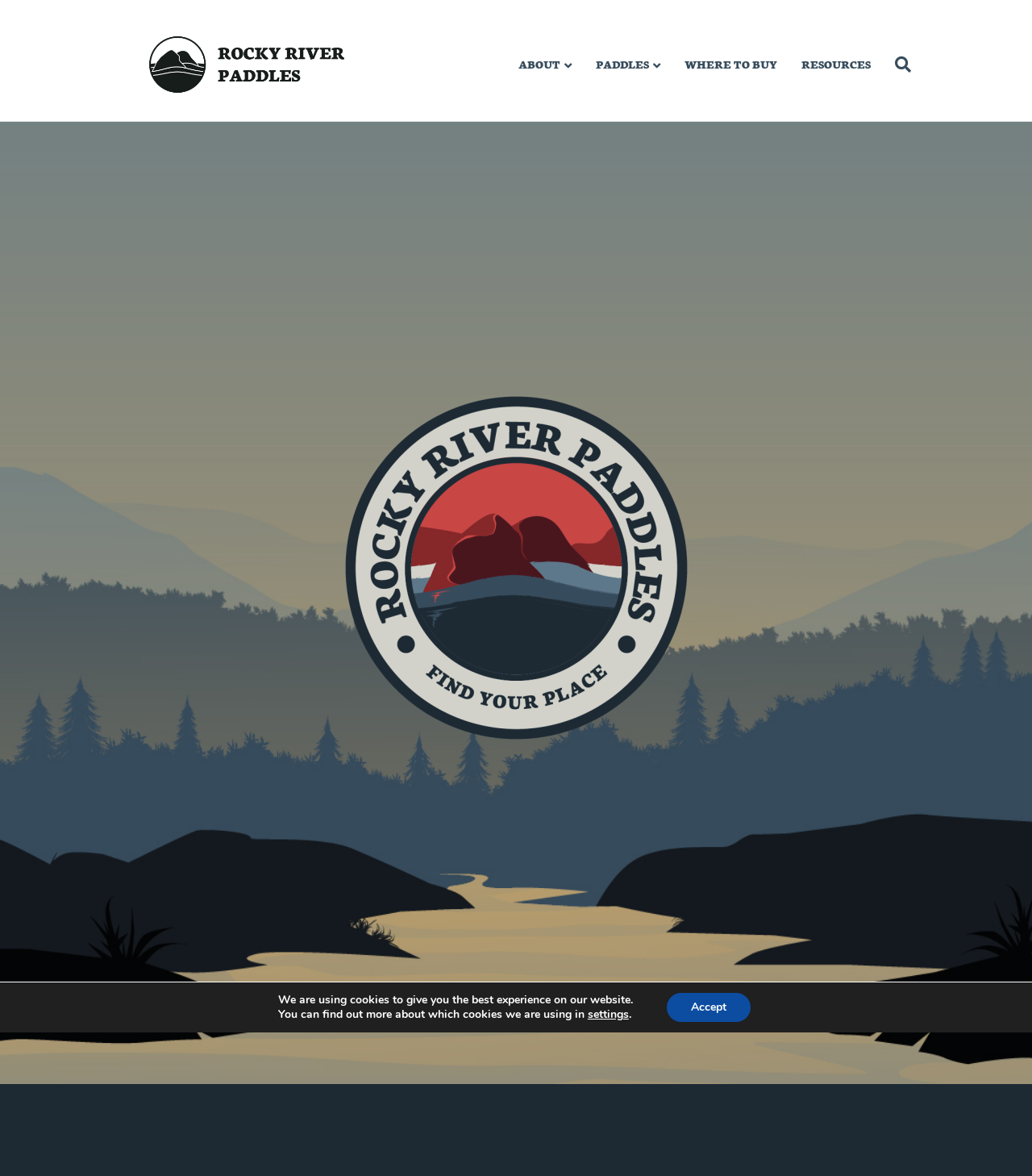Is the search link a popup?
Answer with a single word or phrase, using the screenshot for reference.

Yes